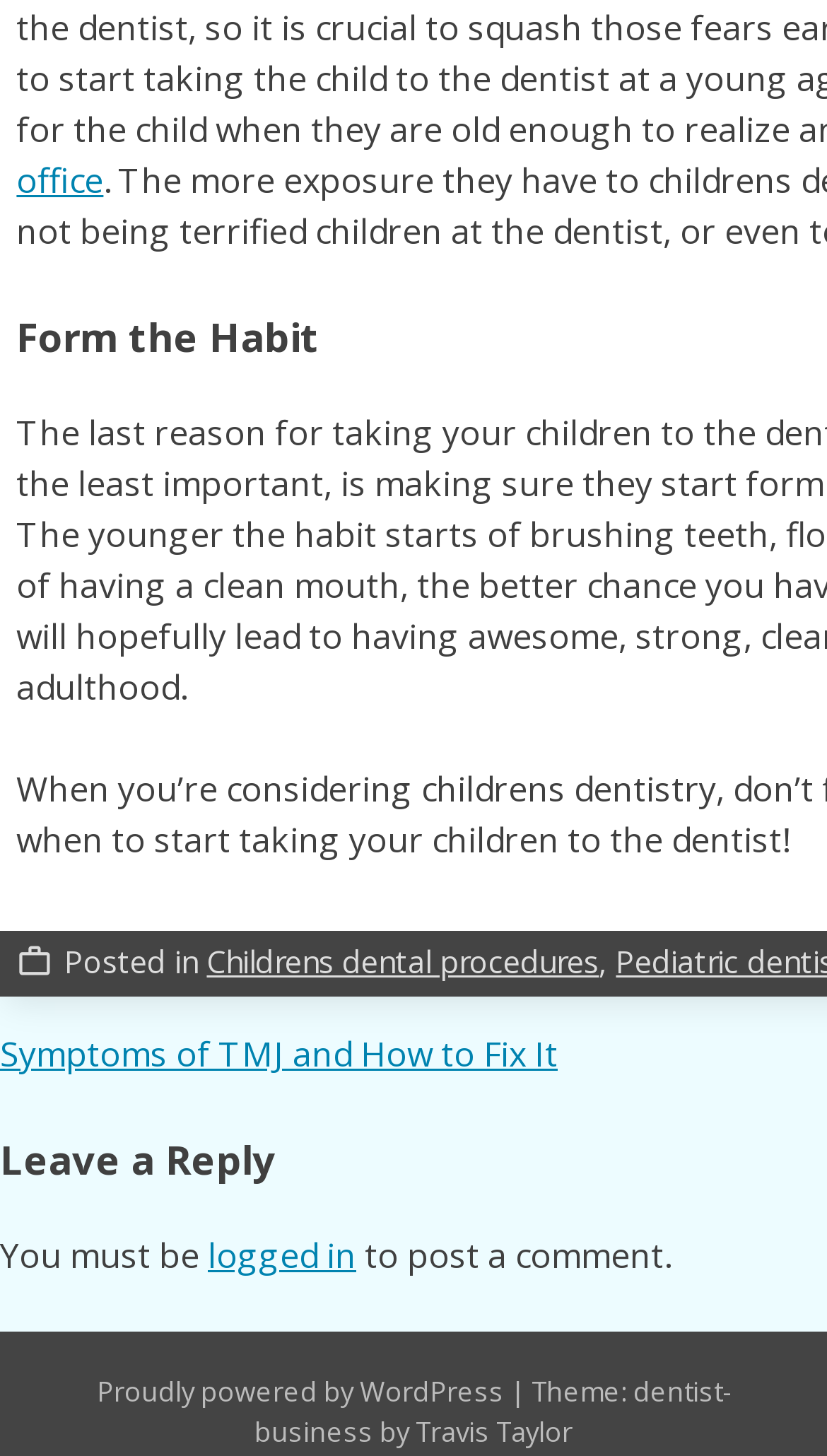Examine the screenshot and answer the question in as much detail as possible: What is the platform powering the website?

The text at [0.117, 0.943, 0.617, 0.969] says 'Proudly powered by WordPress', suggesting that the website is built using the WordPress platform.